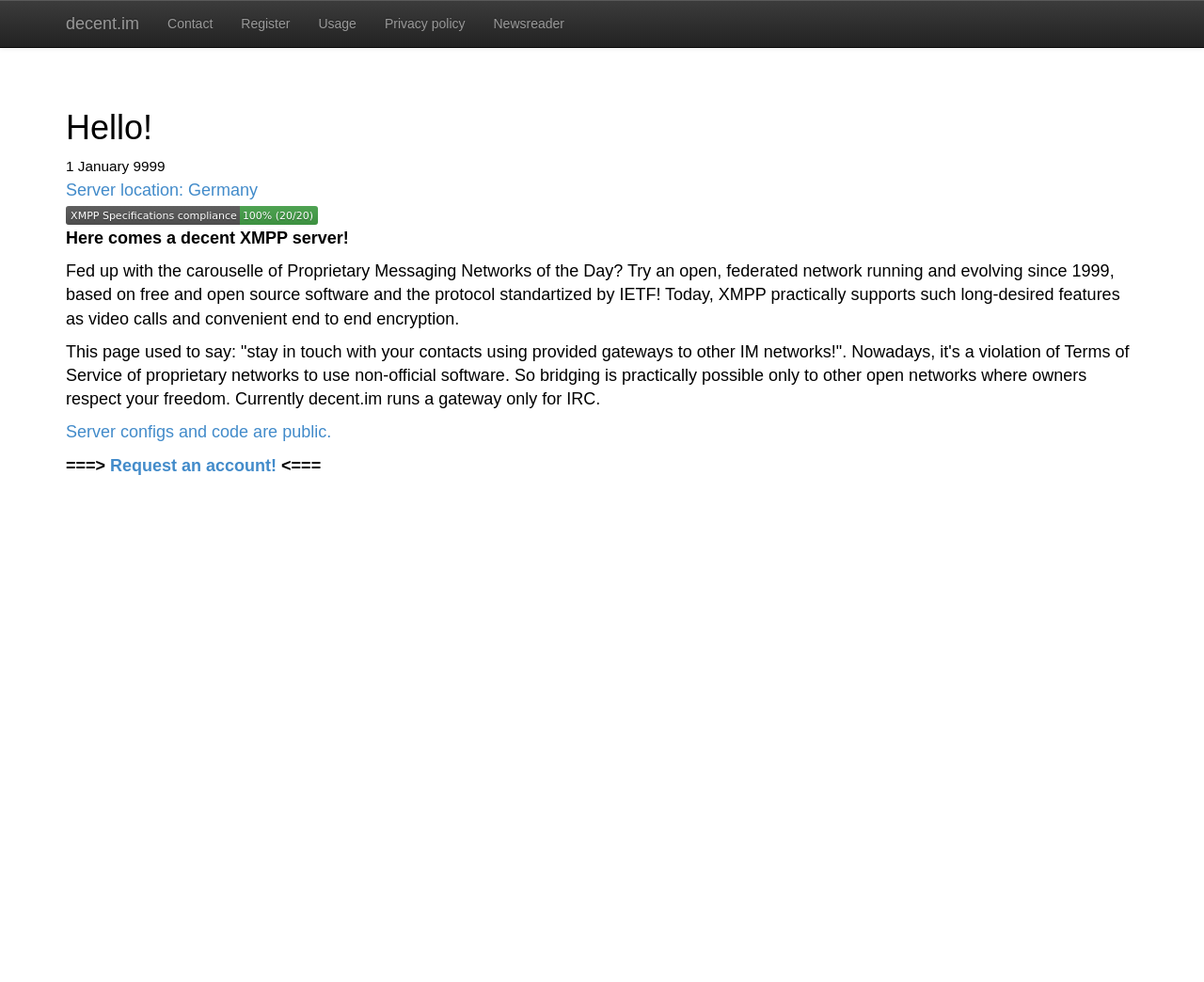Determine the bounding box coordinates for the clickable element required to fulfill the instruction: "request an account". Provide the coordinates as four float numbers between 0 and 1, i.e., [left, top, right, bottom].

[0.091, 0.464, 0.23, 0.483]